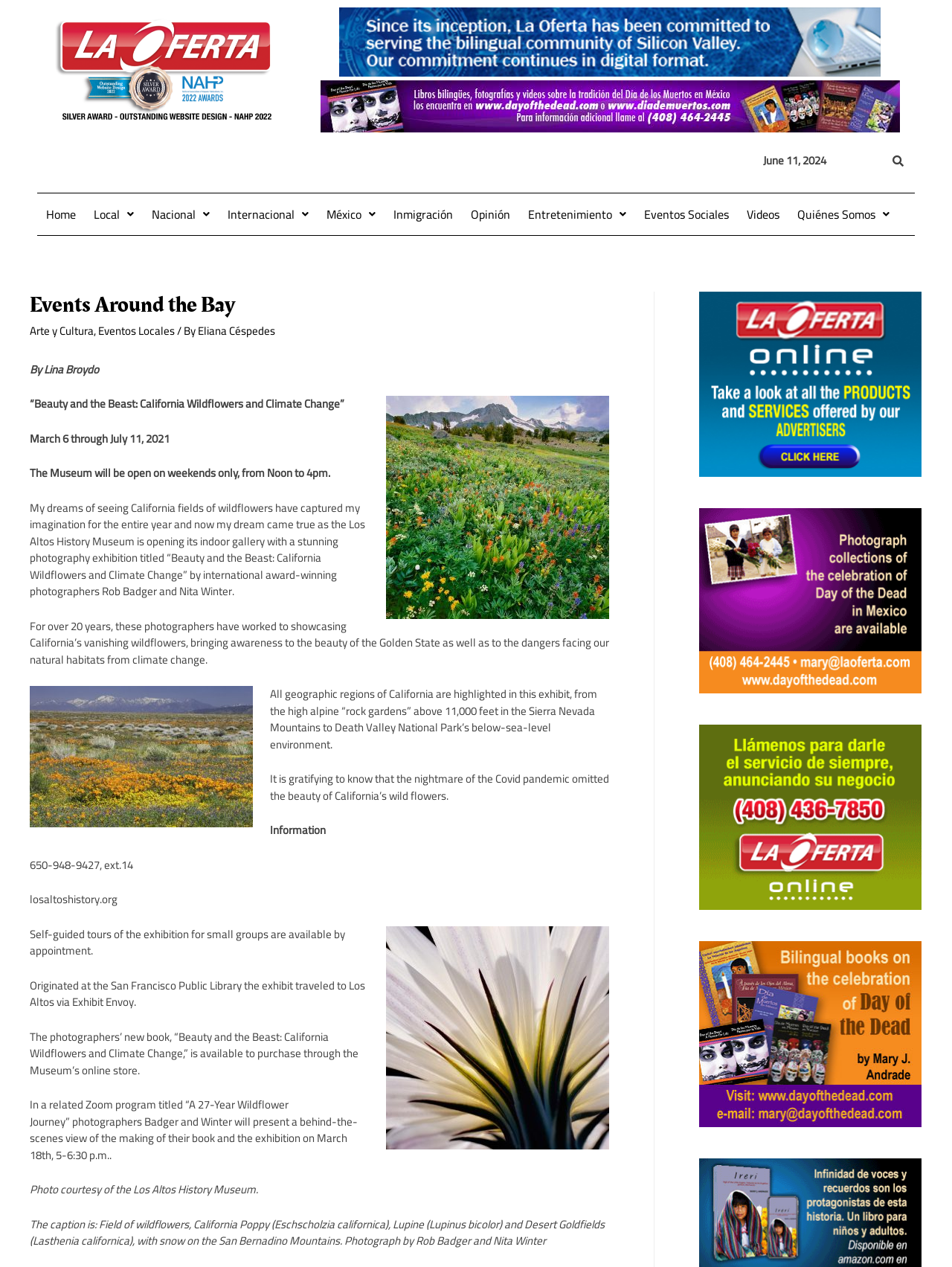Identify the bounding box coordinates for the region to click in order to carry out this instruction: "Click on Home". Provide the coordinates using four float numbers between 0 and 1, formatted as [left, top, right, bottom].

[0.039, 0.156, 0.089, 0.183]